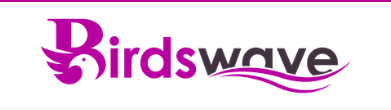Is there a graphic element below the text in the logo? Look at the image and give a one-word or short phrase answer.

Yes